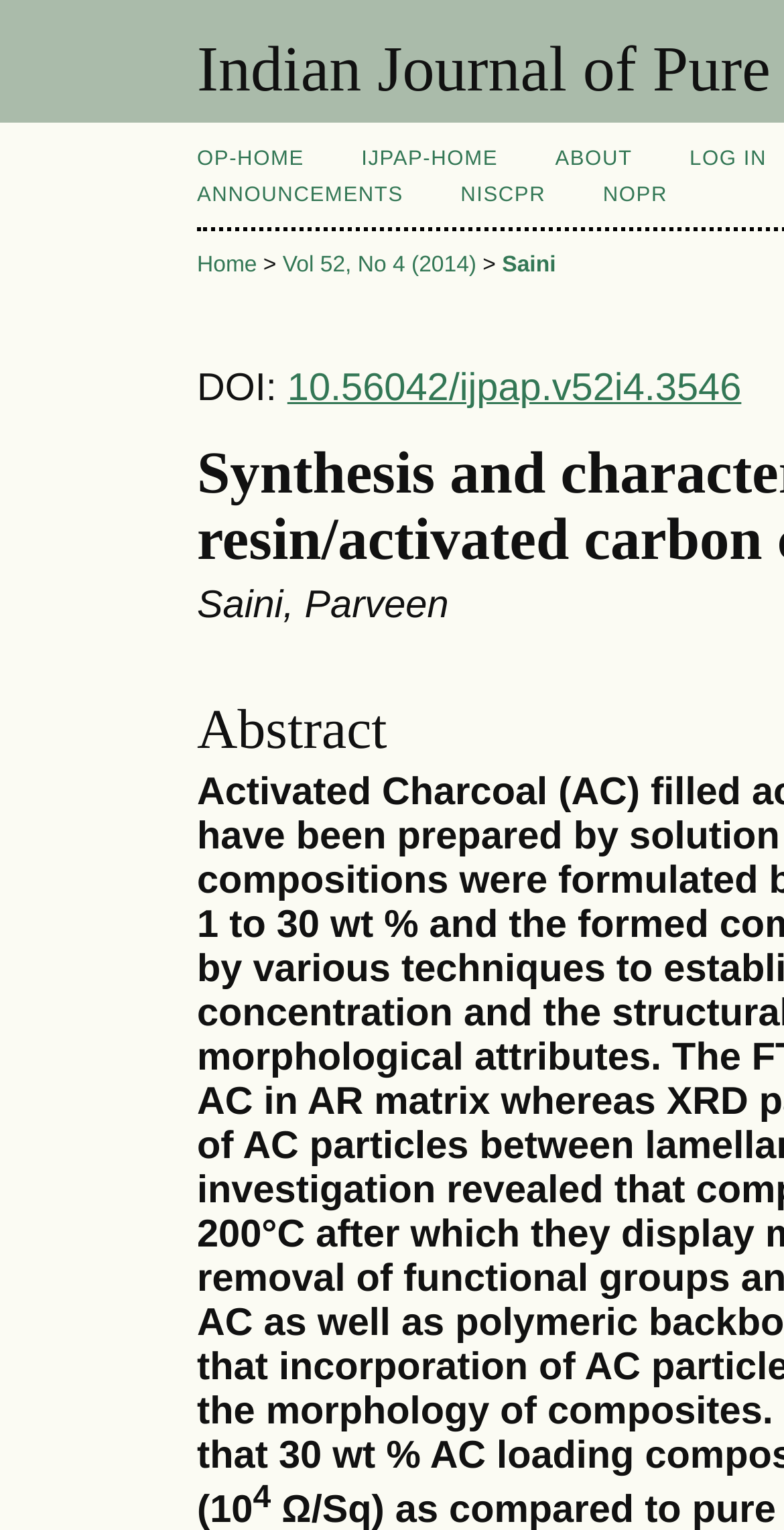Please identify the bounding box coordinates of the element I should click to complete this instruction: 'log in'. The coordinates should be given as four float numbers between 0 and 1, like this: [left, top, right, bottom].

[0.879, 0.097, 0.978, 0.112]